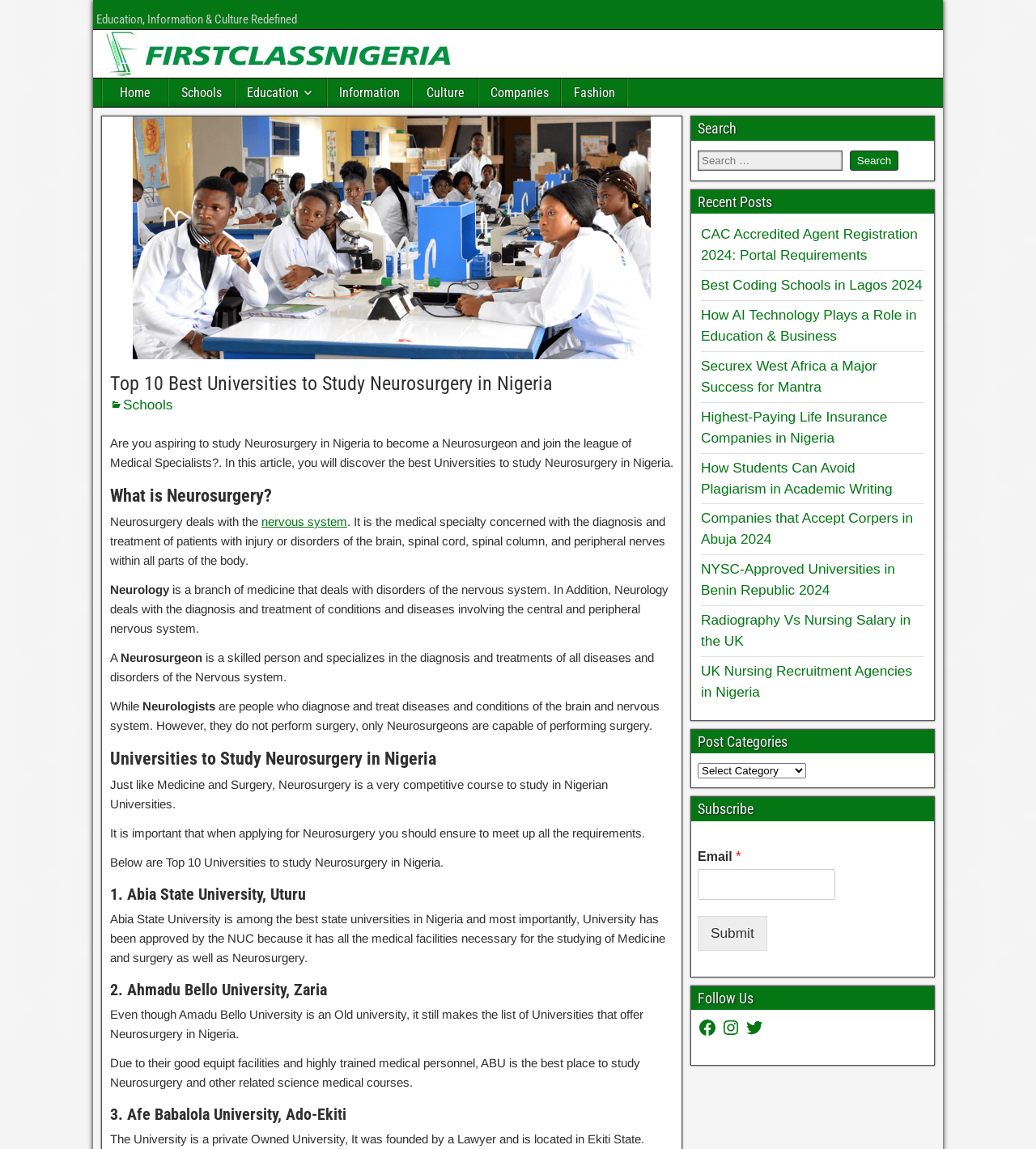Explain the webpage's design and content in an elaborate manner.

This webpage is about studying Neurosurgery in Nigeria, specifically listing the top 10 best universities to study Neurosurgery in the country. At the top of the page, there is a heading that reads "Top 10 Best Universities to Study Neurosurgery in Nigeria" and an image with the logo "FirstClassNigeria". Below this, there are several links to different sections of the website, including "Home", "Schools", "Education", "Information", "Culture", "Companies", and "Fashion".

The main content of the page is divided into several sections. The first section introduces the concept of Neurosurgery, explaining that it deals with the diagnosis and treatment of patients with injury or disorders of the brain, spinal cord, spinal column, and peripheral nerves. It also distinguishes Neurosurgery from Neurology, which is a branch of medicine that deals with disorders of the nervous system.

The next section lists the top 10 universities to study Neurosurgery in Nigeria, starting with Abia State University, Uturu, followed by Ahmadu Bello University, Zaria, and Afe Babalola University, Ado-Ekiti, among others. Each university is described briefly, highlighting its strengths and facilities.

On the right-hand side of the page, there are several sections, including a search bar, a list of recent posts, a section for post categories, a subscription form, and a "Follow Us" section with links to social media platforms.

Overall, the webpage provides information and resources for individuals interested in studying Neurosurgery in Nigeria, including a list of top universities and brief descriptions of each.